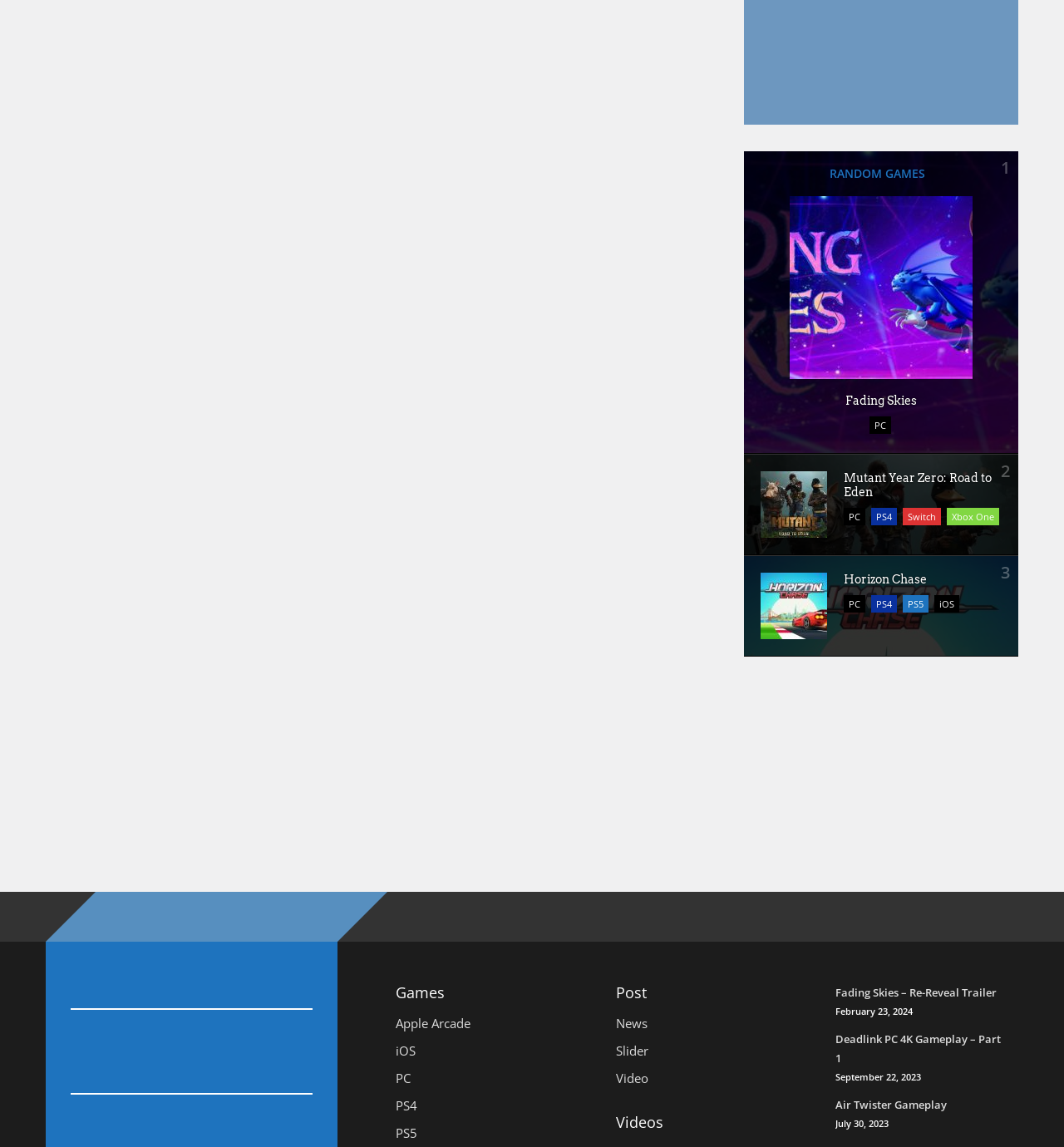What is the latest video posted?
Please provide a single word or phrase as your answer based on the screenshot.

Fading Skies – Re-Reveal Trailer